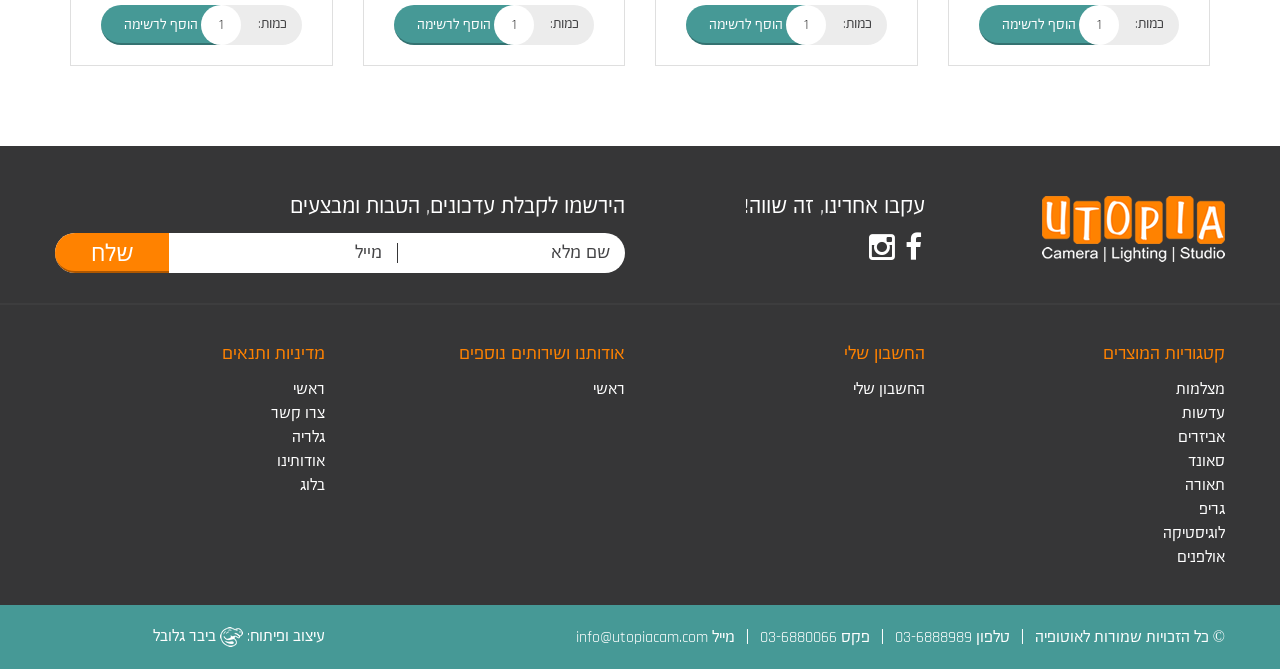Identify the bounding box coordinates of the region that needs to be clicked to carry out this instruction: "Click the 'הוסף לרשימה' button". Provide these coordinates as four float numbers ranging from 0 to 1, i.e., [left, top, right, bottom].

[0.764, 0.007, 0.858, 0.067]